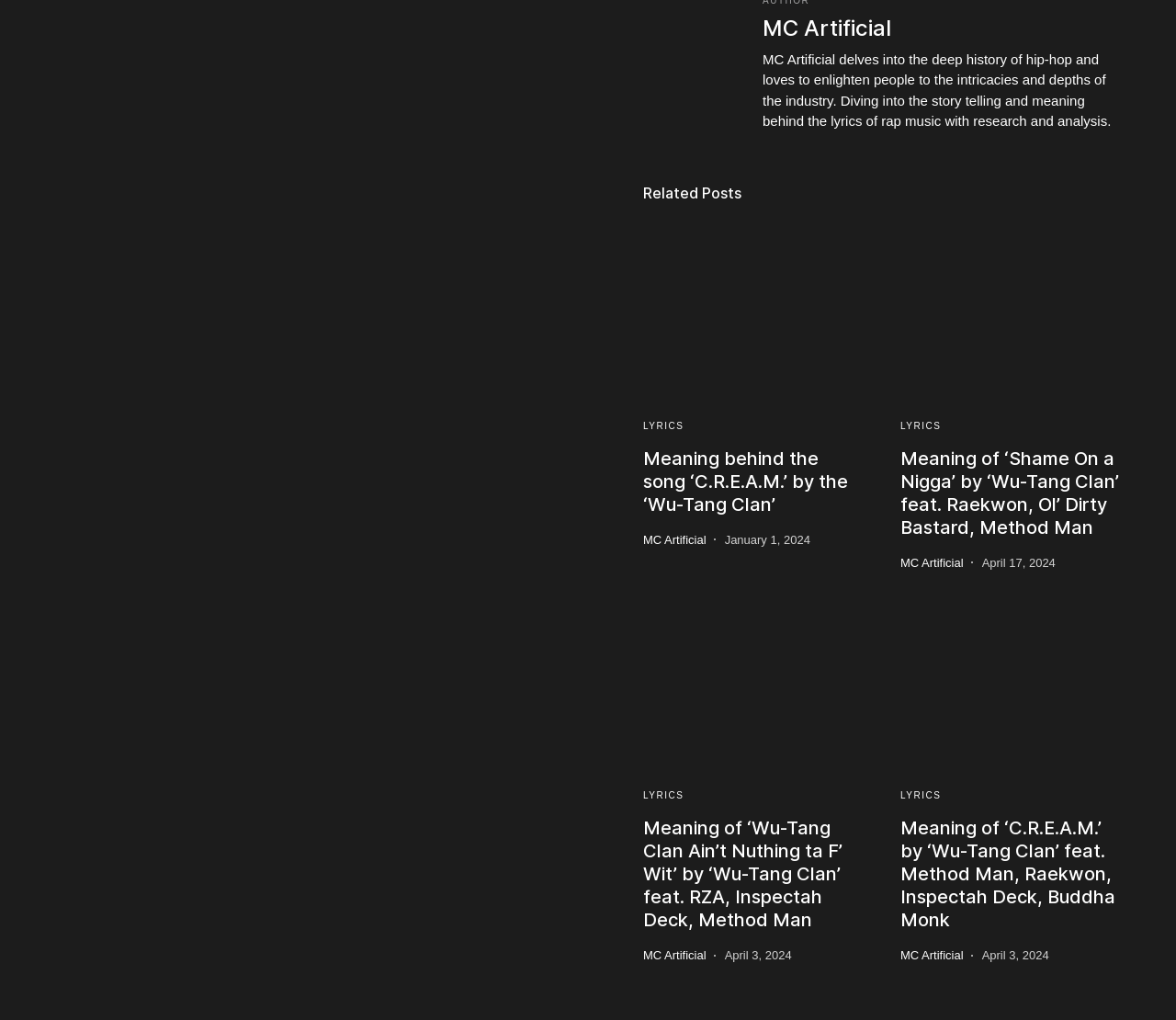Locate the UI element described by aria-label="Link" in the provided webpage screenshot. Return the bounding box coordinates in the format (top-left x, top-left y, bottom-right x, bottom-right y), ensuring all values are between 0 and 1.

[0.547, 0.589, 0.734, 0.751]